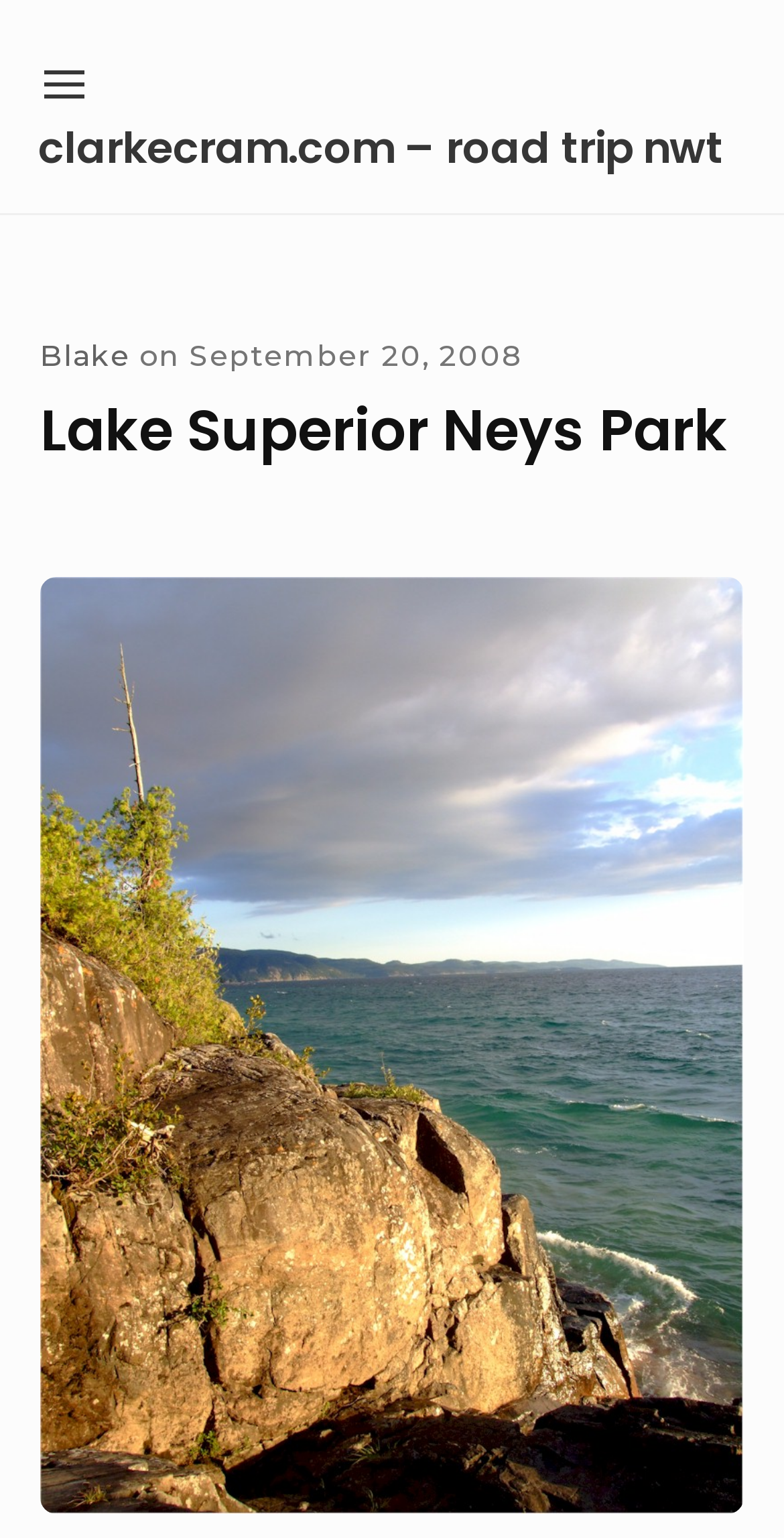What is the website's domain name?
Kindly answer the question with as much detail as you can.

I found the answer by looking at the link element on the webpage, which is 'clarkecram.com – road trip nwt'. This is likely the domain name of the website.